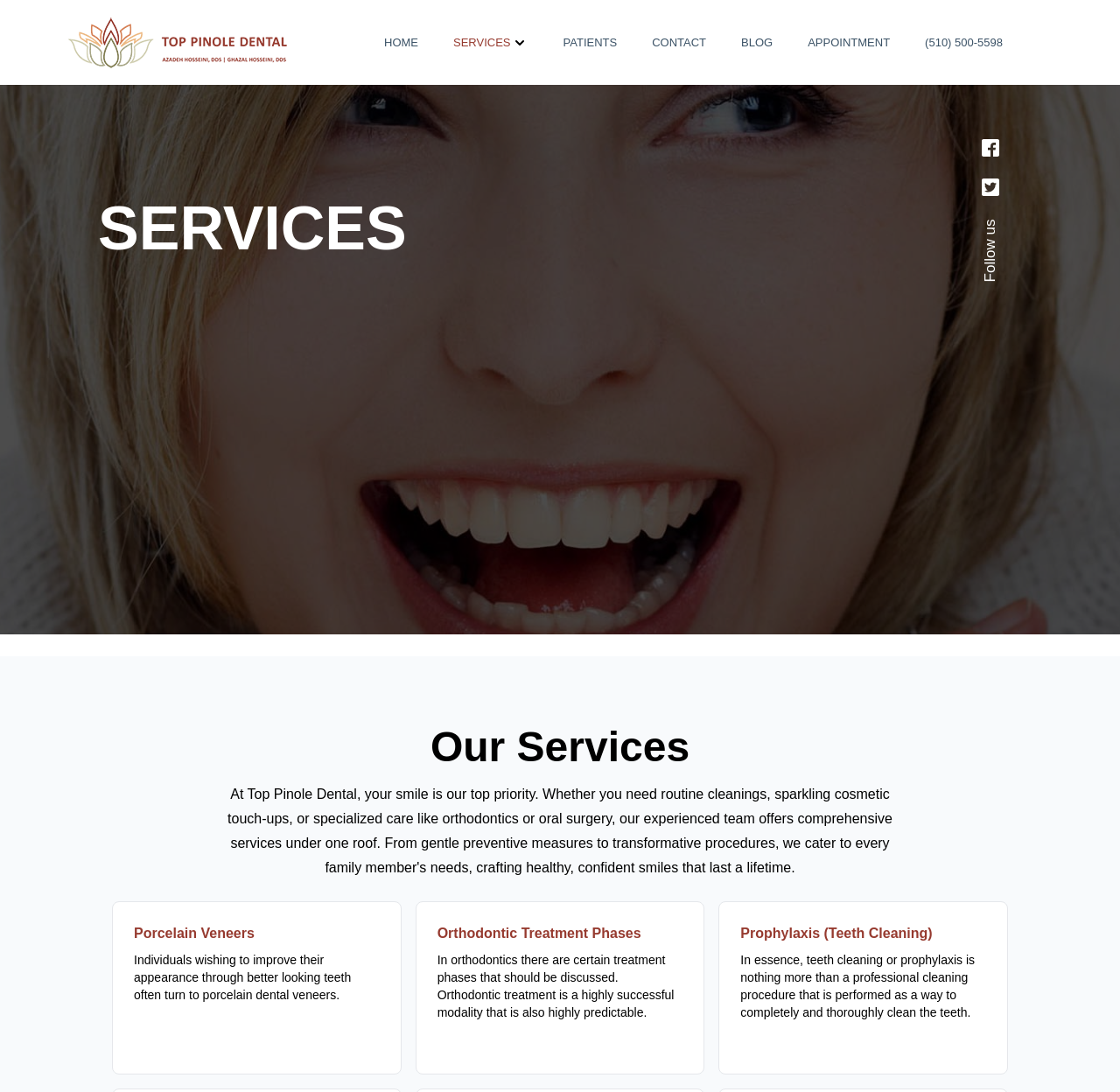Identify the bounding box coordinates for the region of the element that should be clicked to carry out the instruction: "Click the Porcelain Veneers link". The bounding box coordinates should be four float numbers between 0 and 1, i.e., [left, top, right, bottom].

[0.1, 0.825, 0.358, 0.984]